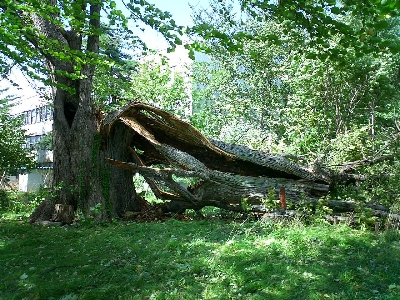Utilize the information from the image to answer the question in detail:
What type of environment is surrounding the tree?

The image depicts lush green leaves and undergrowth surrounding the tree, suggesting a vibrant and healthy forest environment, which is evident from the dense foliage and the overall greenery in the scene.